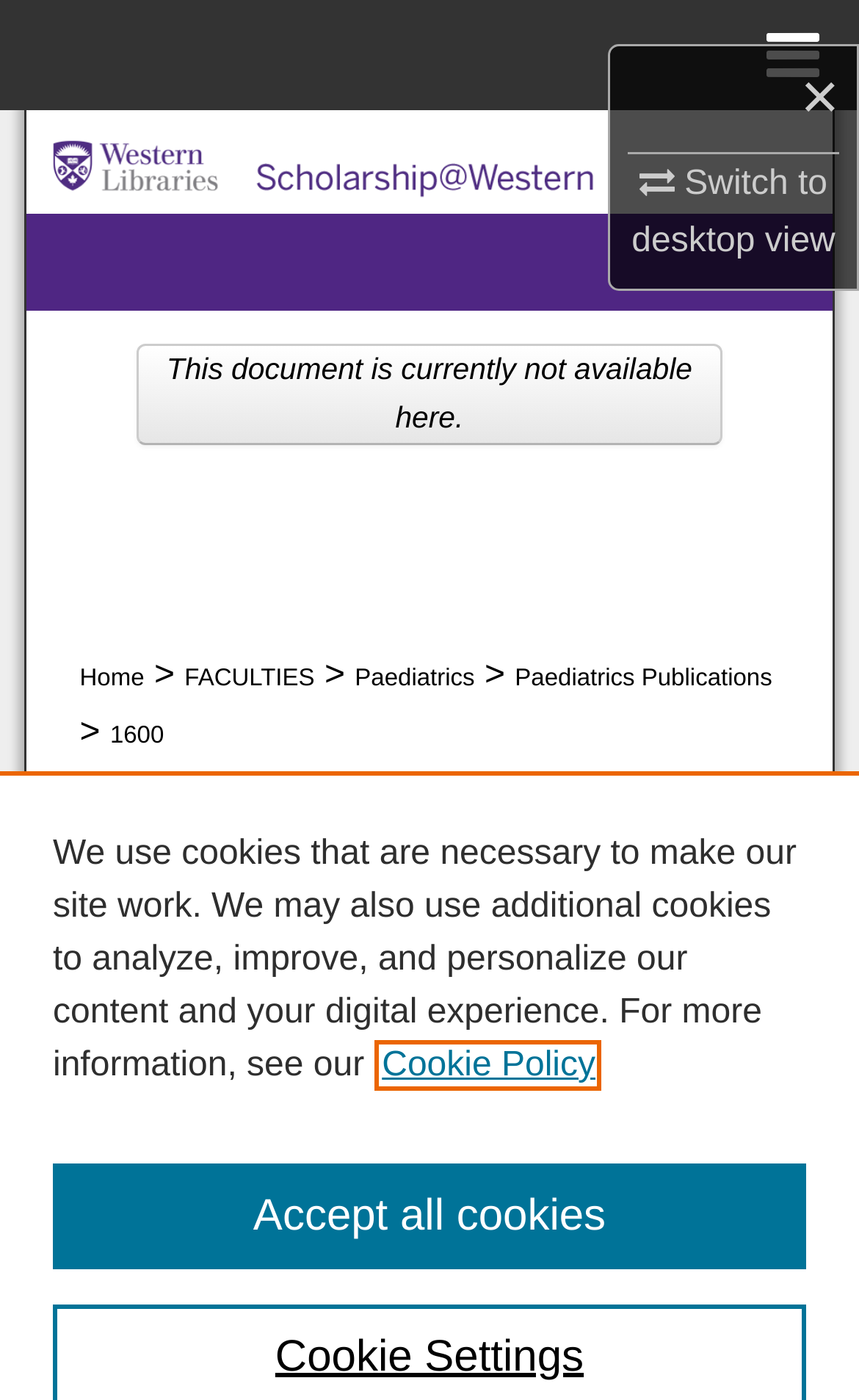What is the current status of the document?
Please provide a single word or phrase as your answer based on the image.

Not available